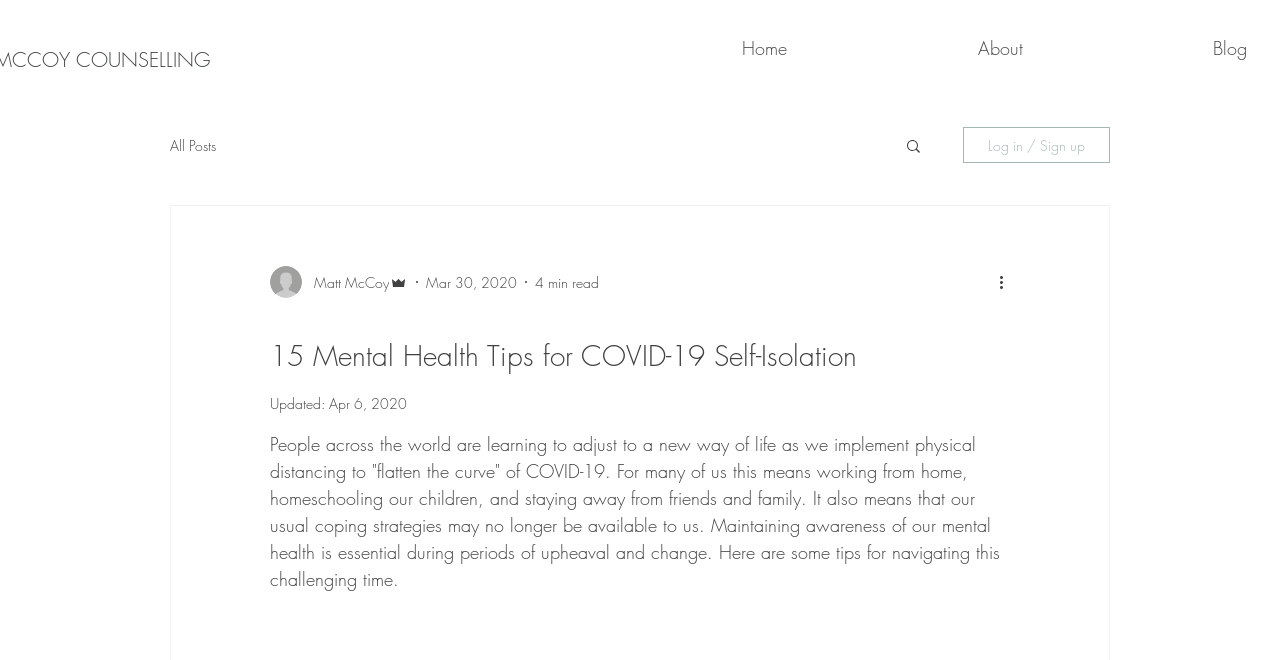How many minutes does it take to read the article?
Please answer the question with as much detail as possible using the screenshot.

I found the reading time by looking at the generic element '4 min read' which is a child of the element 'Writer's picture'.